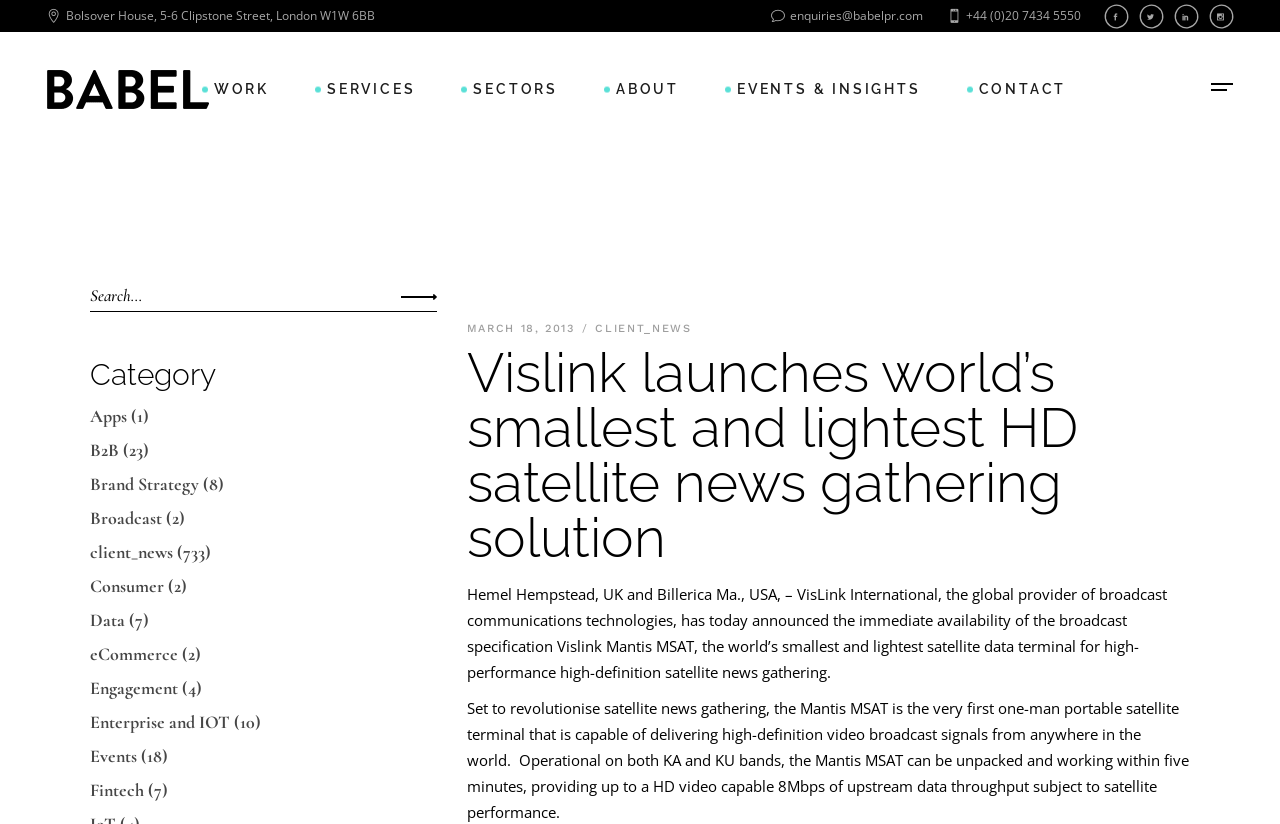Could you specify the bounding box coordinates for the clickable section to complete the following instruction: "View the 'CLIENT_NEWS' category"?

[0.465, 0.391, 0.54, 0.407]